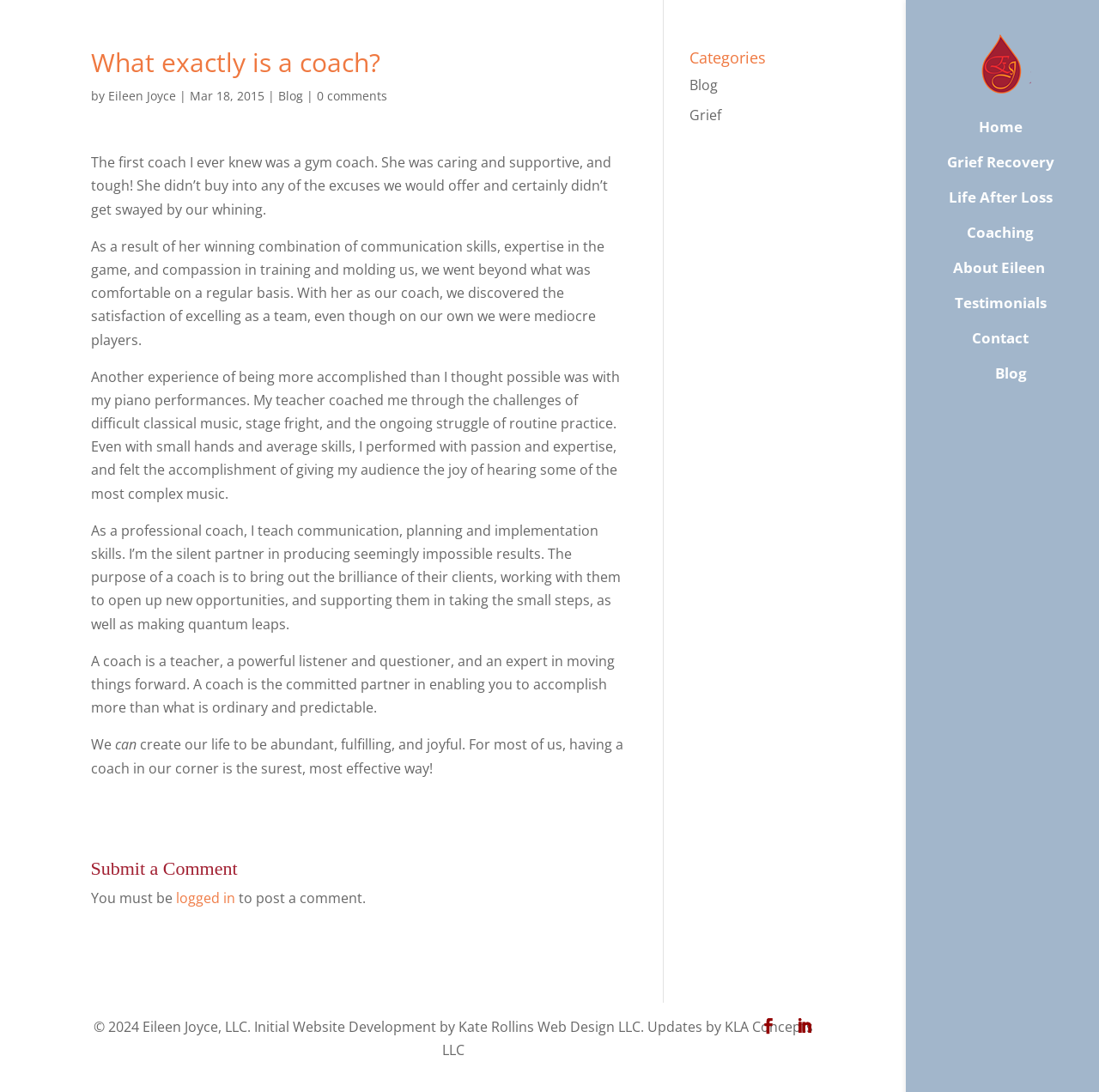Please specify the bounding box coordinates of the clickable region necessary for completing the following instruction: "Click on the 'Home' link". The coordinates must consist of four float numbers between 0 and 1, i.e., [left, top, right, bottom].

[0.848, 0.108, 0.988, 0.14]